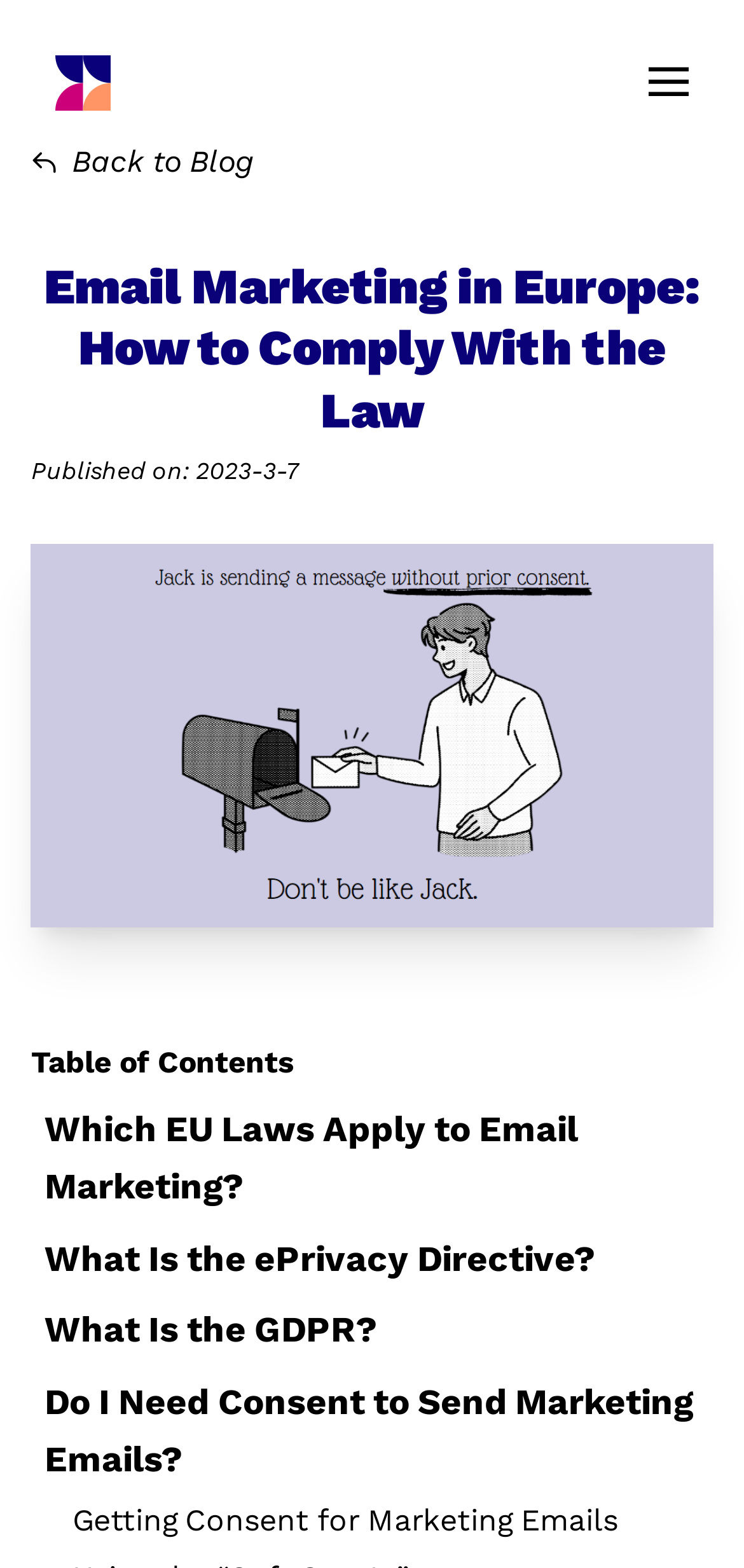Use a single word or phrase to respond to the question:
Is there a logo on the webpage?

Yes